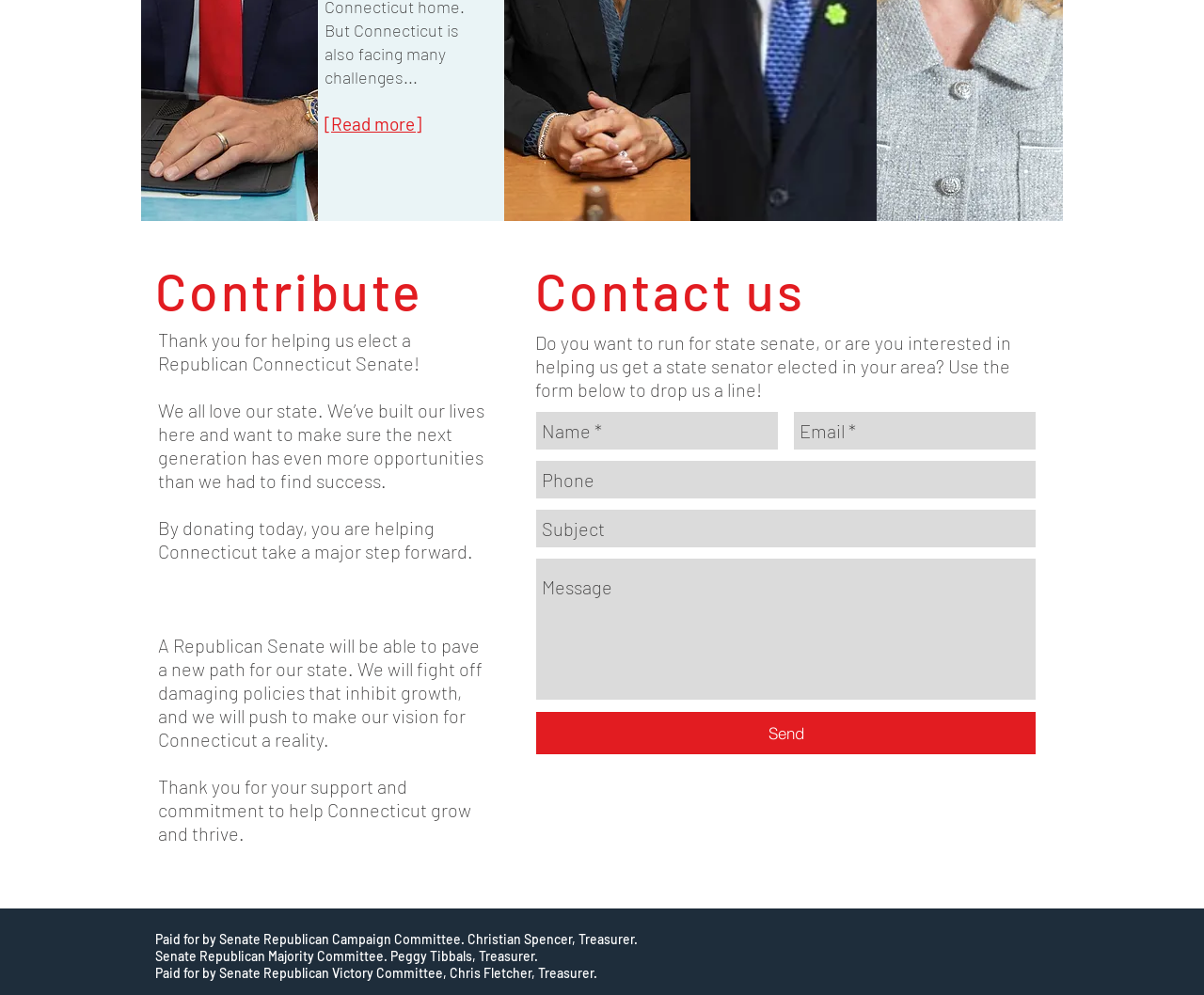Given the description "aria-label="Facebook - Grey Circle"", determine the bounding box of the corresponding UI element.

[0.773, 0.93, 0.797, 0.958]